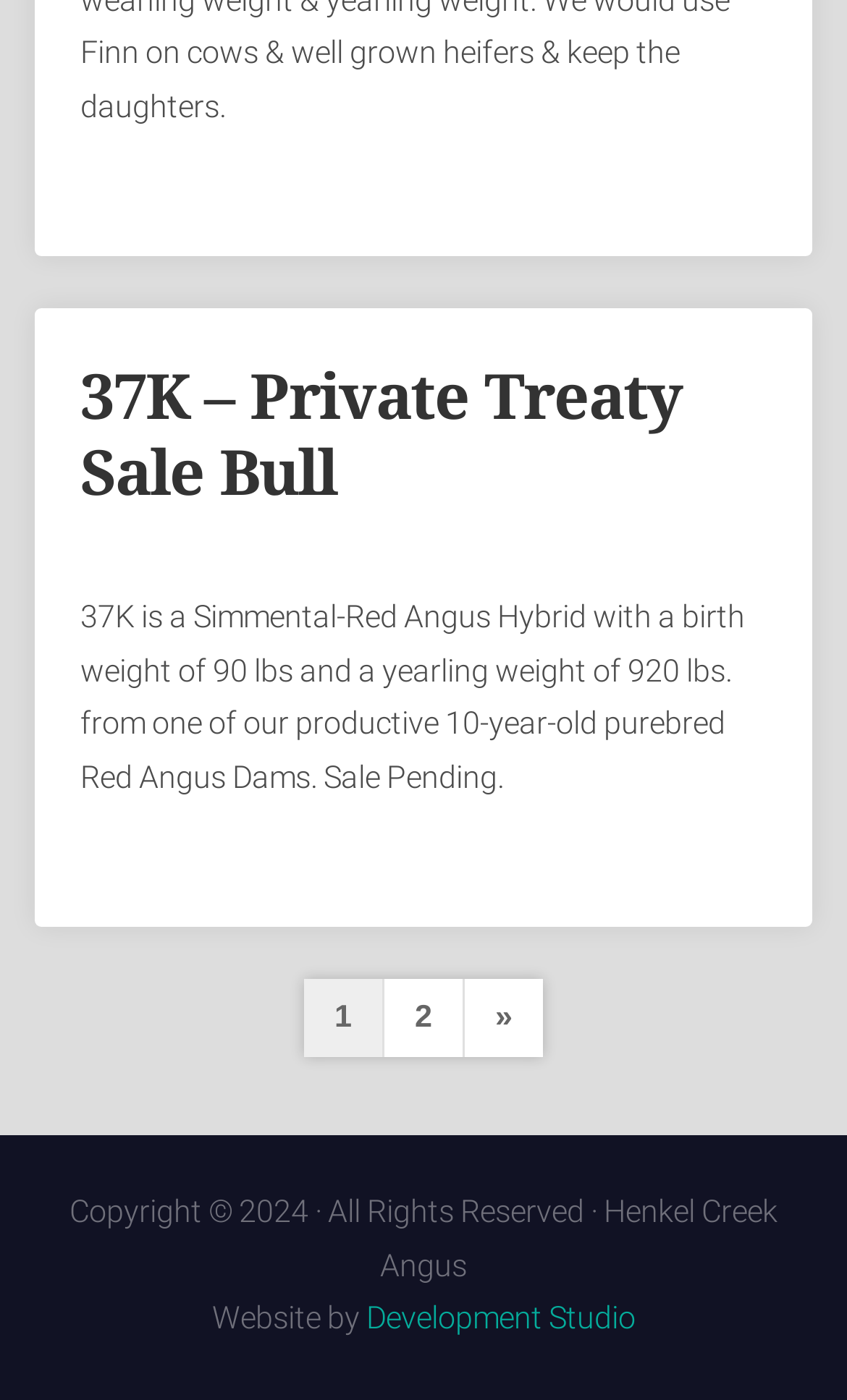Utilize the details in the image to give a detailed response to the question: Who developed the website?

The answer can be found at the bottom of the webpage, in the section that reads 'Website by Development Studio'.